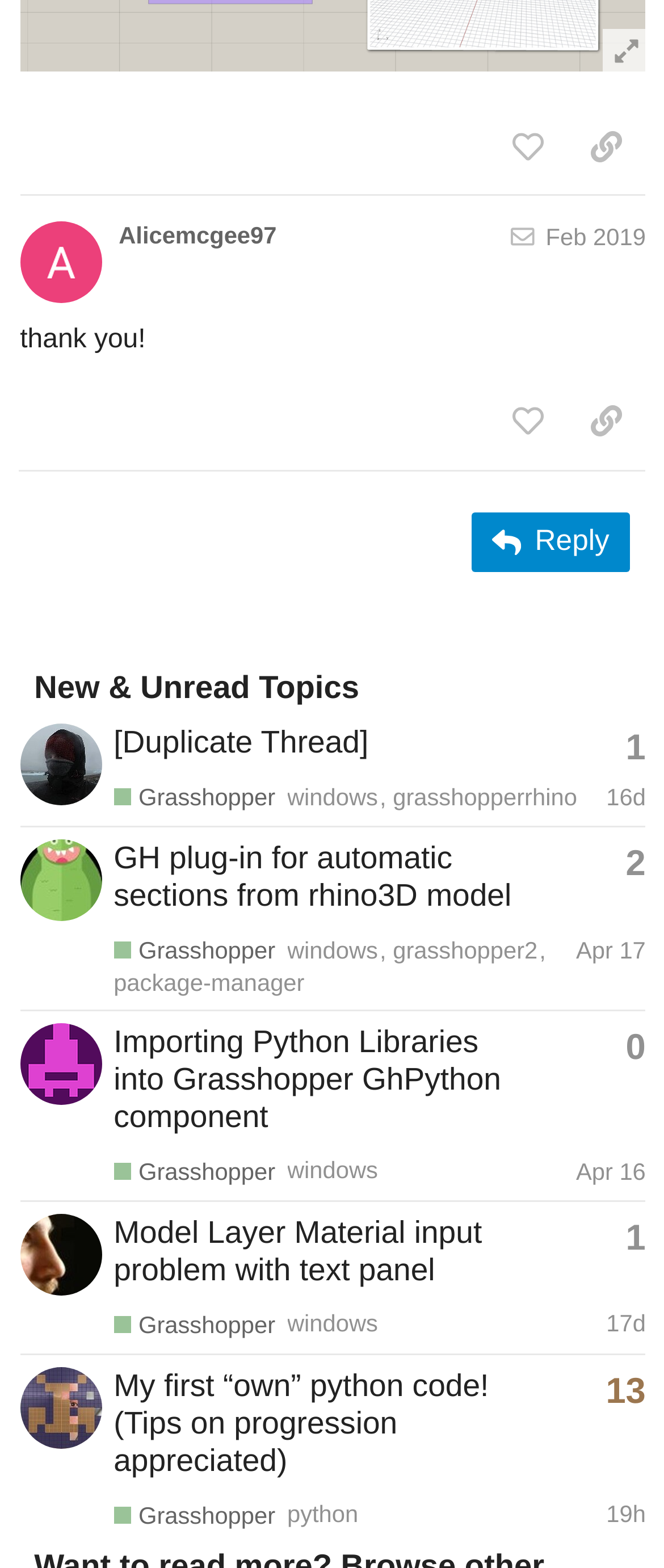Pinpoint the bounding box coordinates of the clickable element to carry out the following instruction: "like this post."

[0.736, 0.072, 0.854, 0.115]